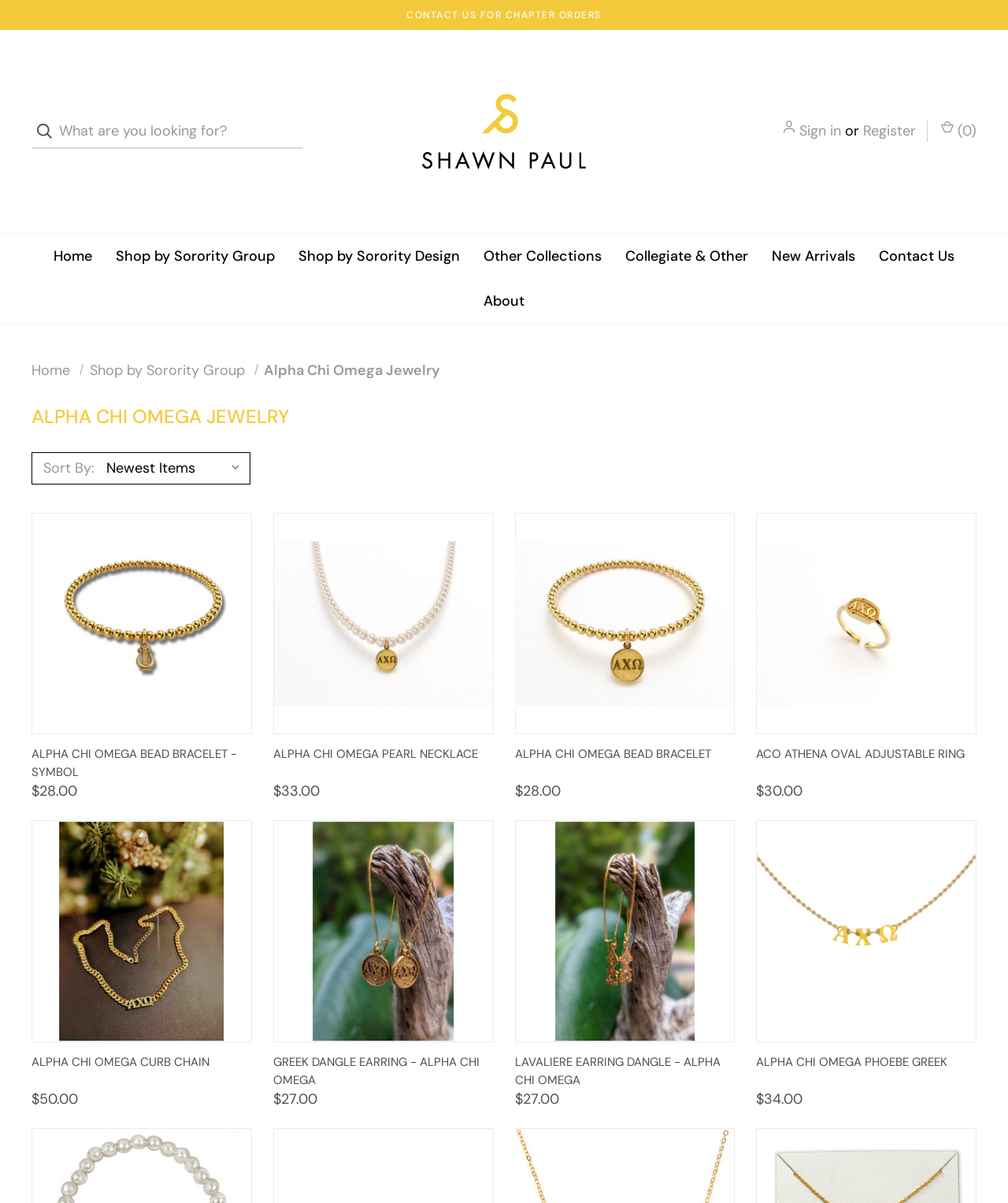Locate the bounding box coordinates of the element's region that should be clicked to carry out the following instruction: "View Alpha Chi Omega Bead Bracelet - Symbol product details". The coordinates need to be four float numbers between 0 and 1, i.e., [left, top, right, bottom].

[0.032, 0.402, 0.249, 0.585]